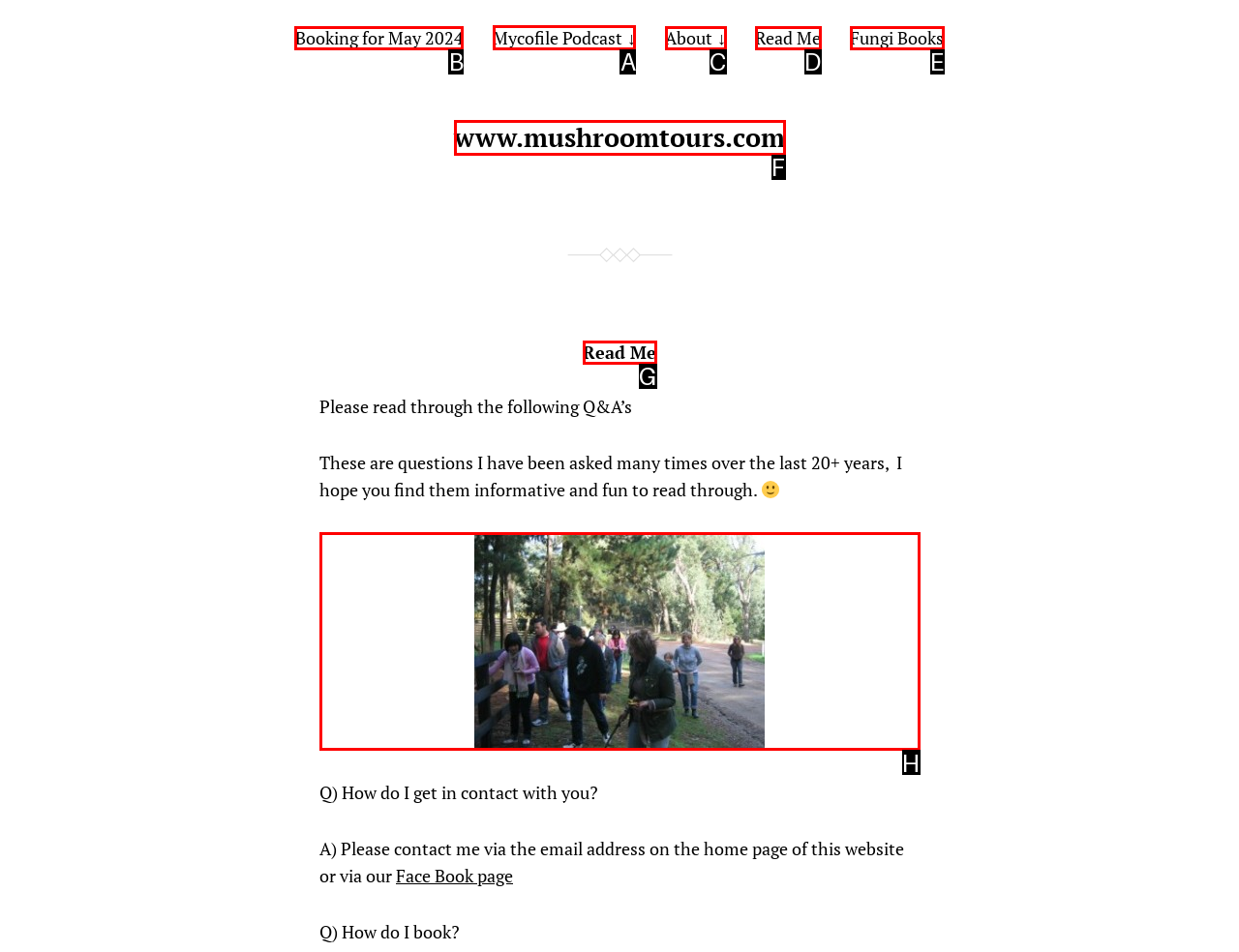For the given instruction: Visit the Mycofile Podcast, determine which boxed UI element should be clicked. Answer with the letter of the corresponding option directly.

A